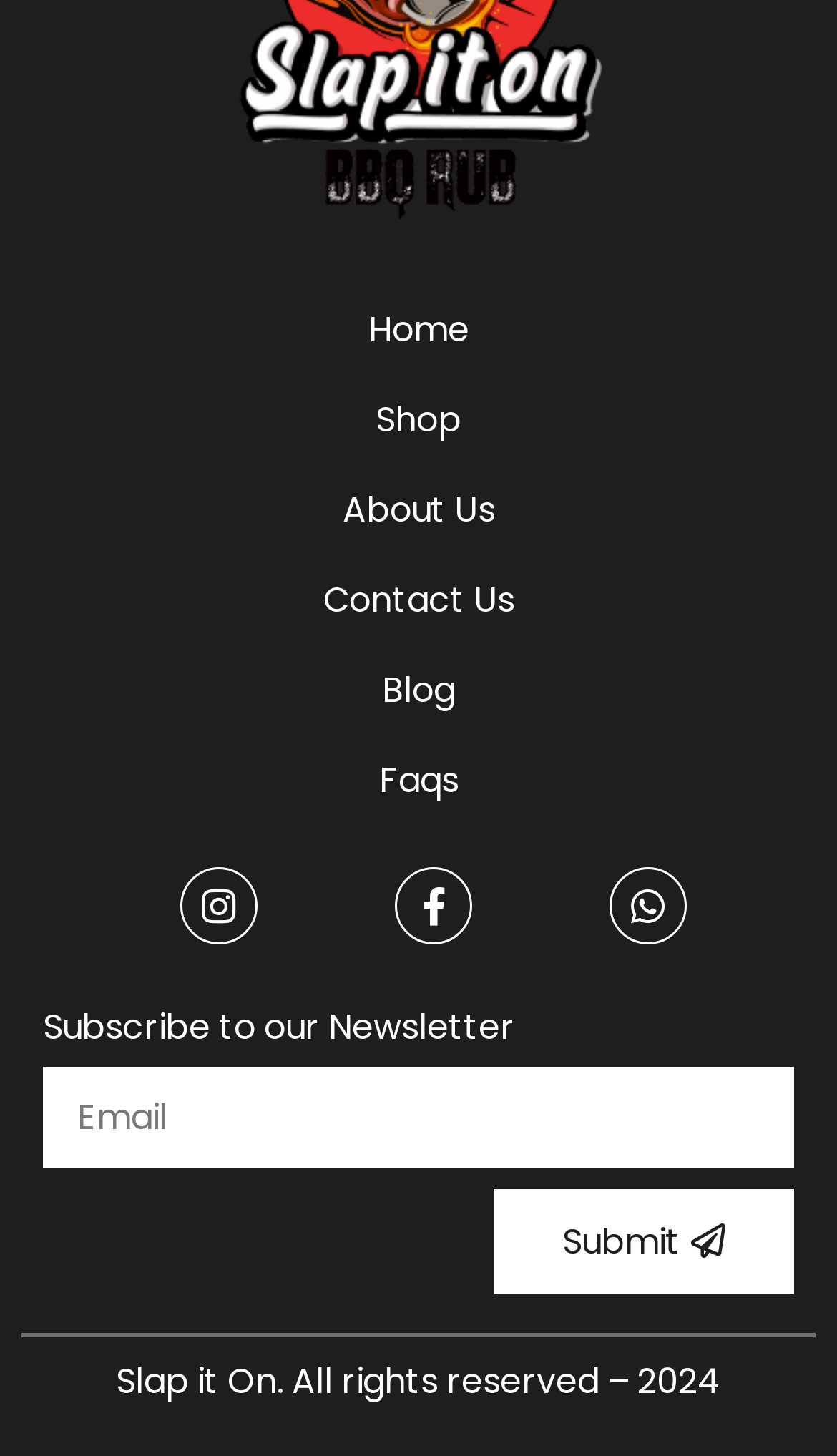With reference to the screenshot, provide a detailed response to the question below:
How many navigation links are there?

I counted the number of navigation links at the top of the webpage, which are Home, Shop, About Us, Contact Us, Blog, and Faqs.